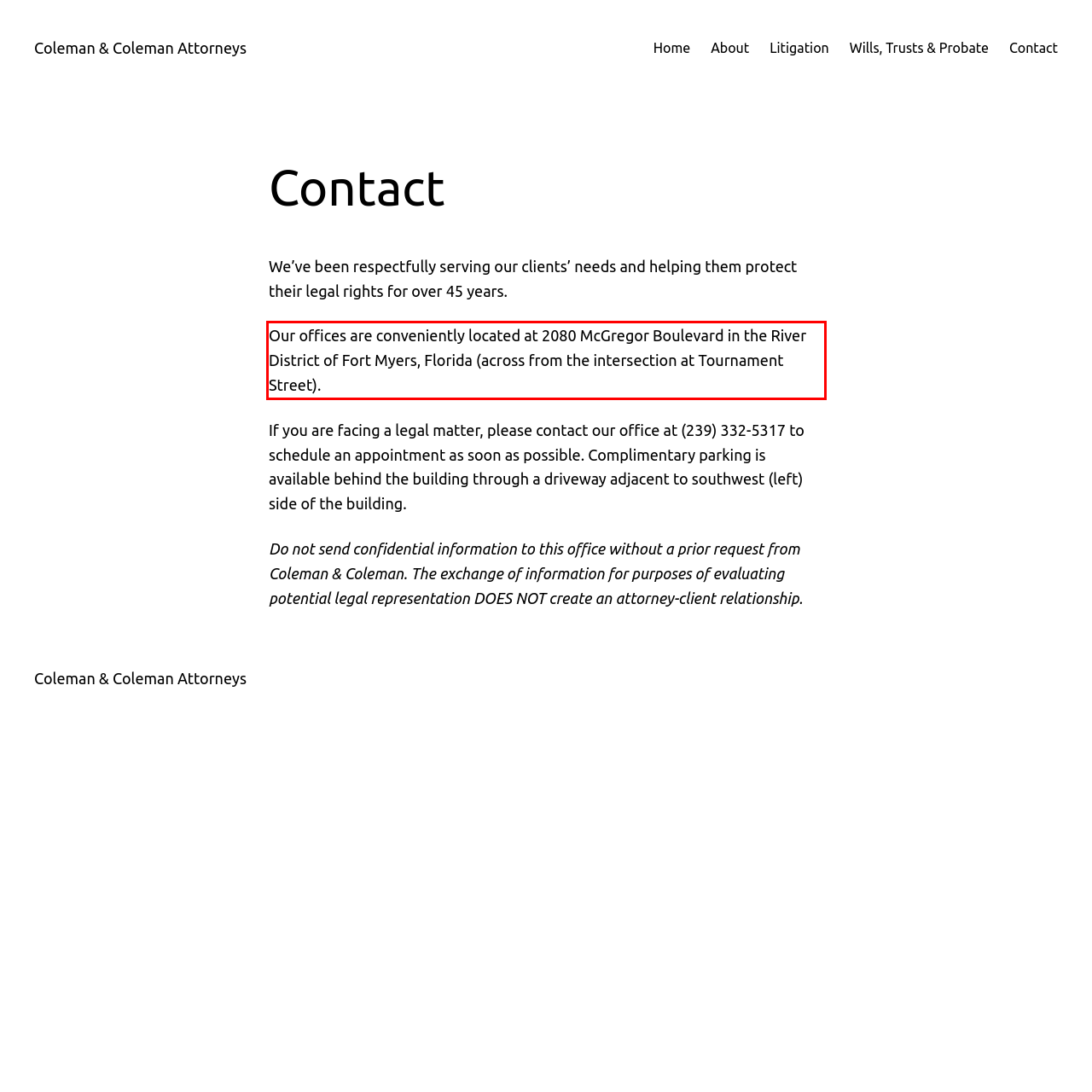Examine the webpage screenshot and use OCR to obtain the text inside the red bounding box.

Our offices are conveniently located at 2080 McGregor Boulevard in the River District of Fort Myers, Florida (across from the intersection at Tournament Street).